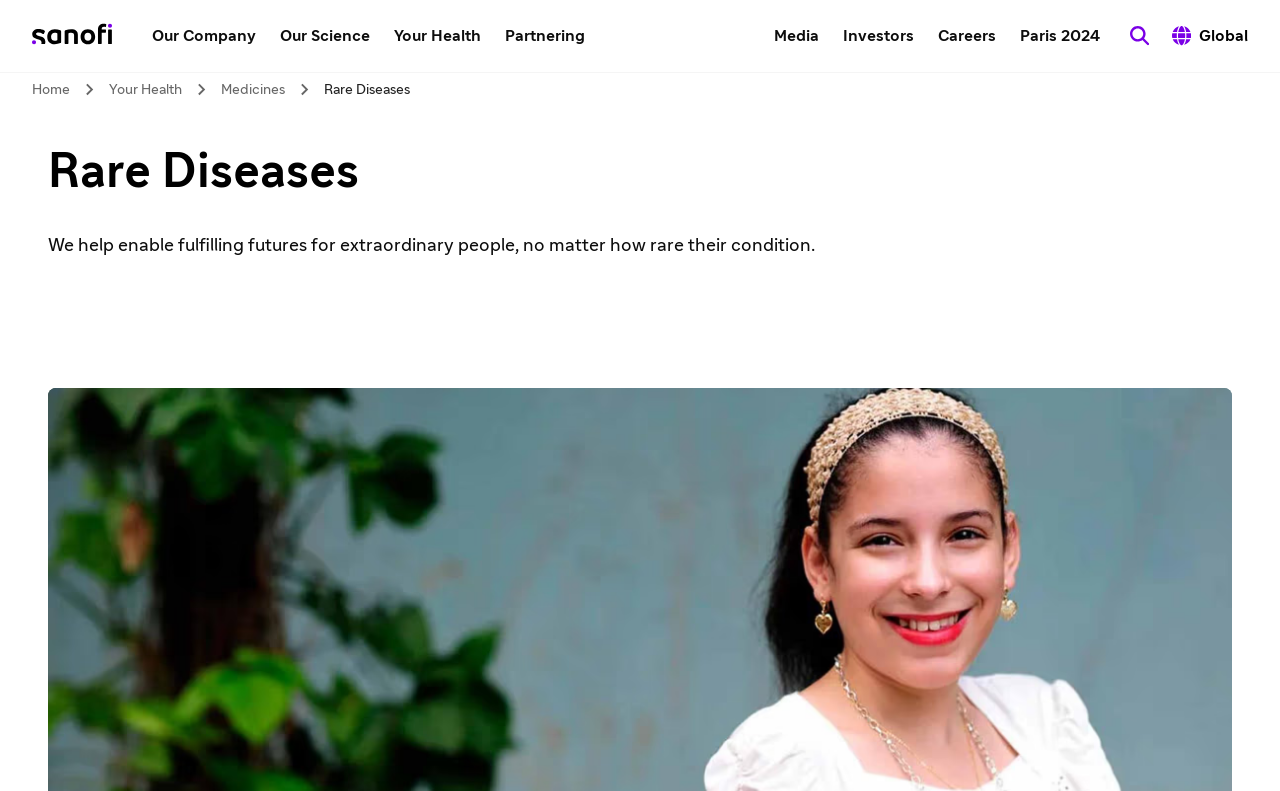Is the 'global-panel-toggle' button expanded?
Please provide a single word or phrase as your answer based on the image.

No